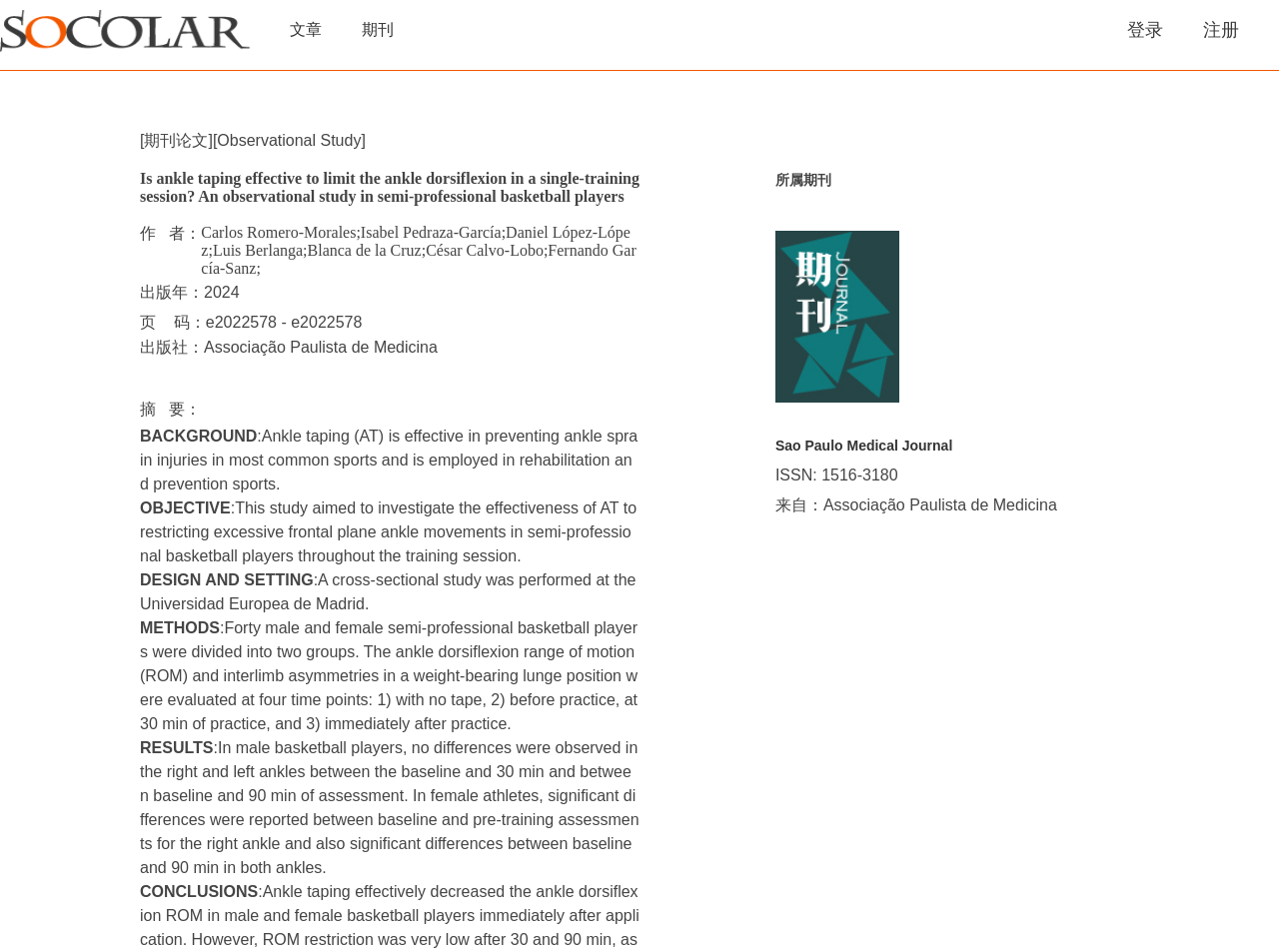Given the following UI element description: "how-to videos on YouTube", find the bounding box coordinates in the webpage screenshot.

None